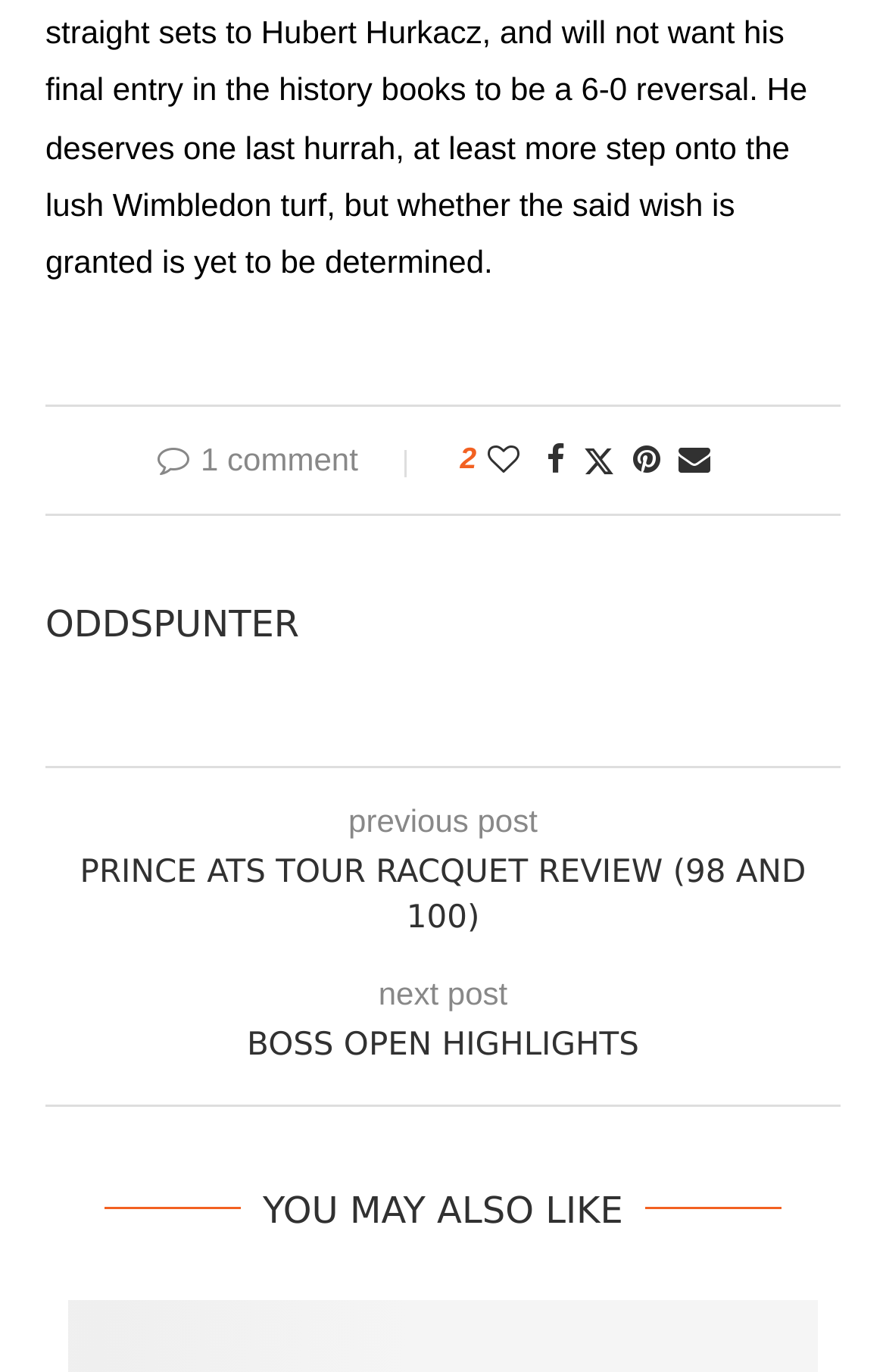Answer briefly with one word or phrase:
What is the number of comments on the current post?

1